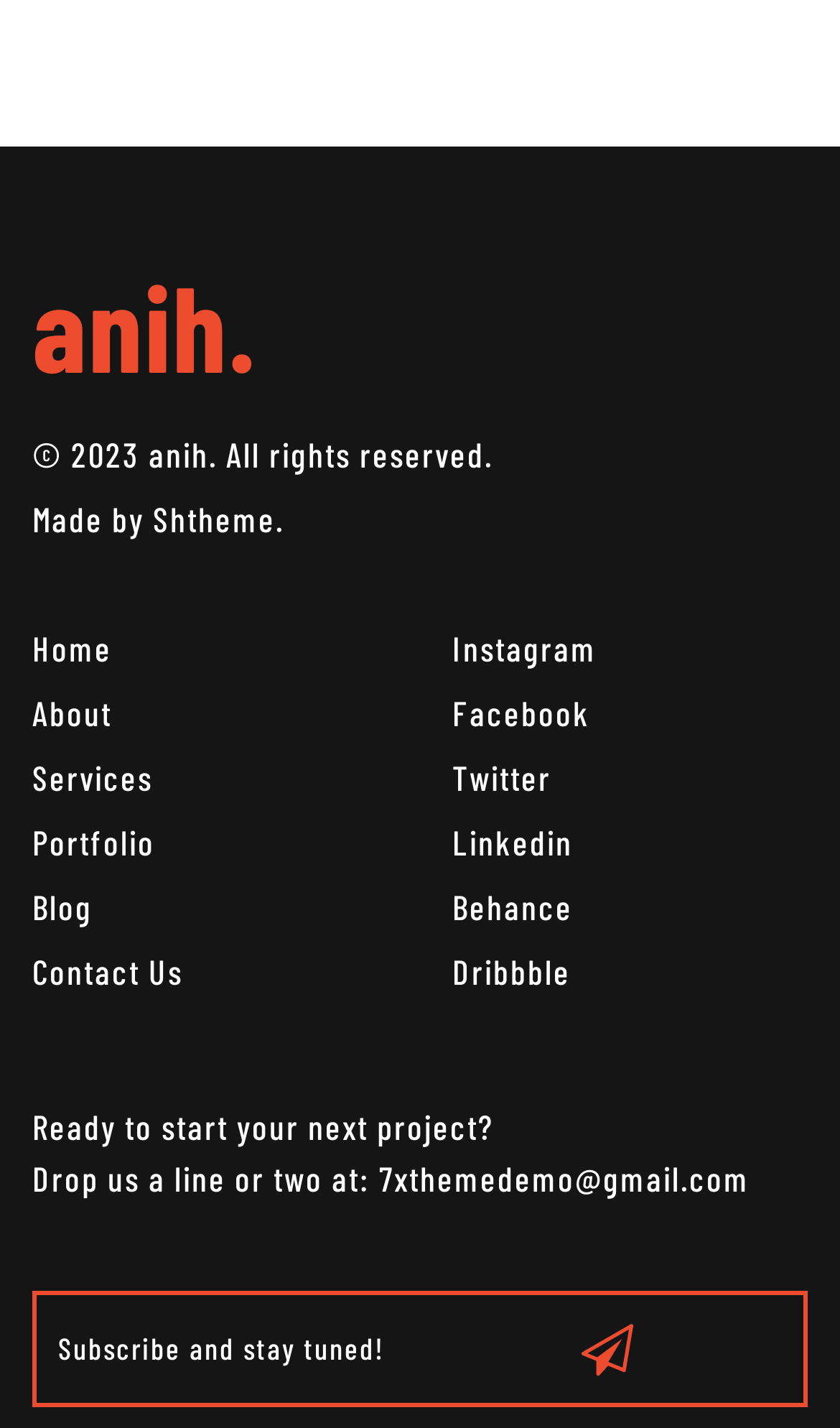Please identify the bounding box coordinates of the element that needs to be clicked to perform the following instruction: "Subscribe and stay tuned".

[0.044, 0.906, 0.667, 0.982]